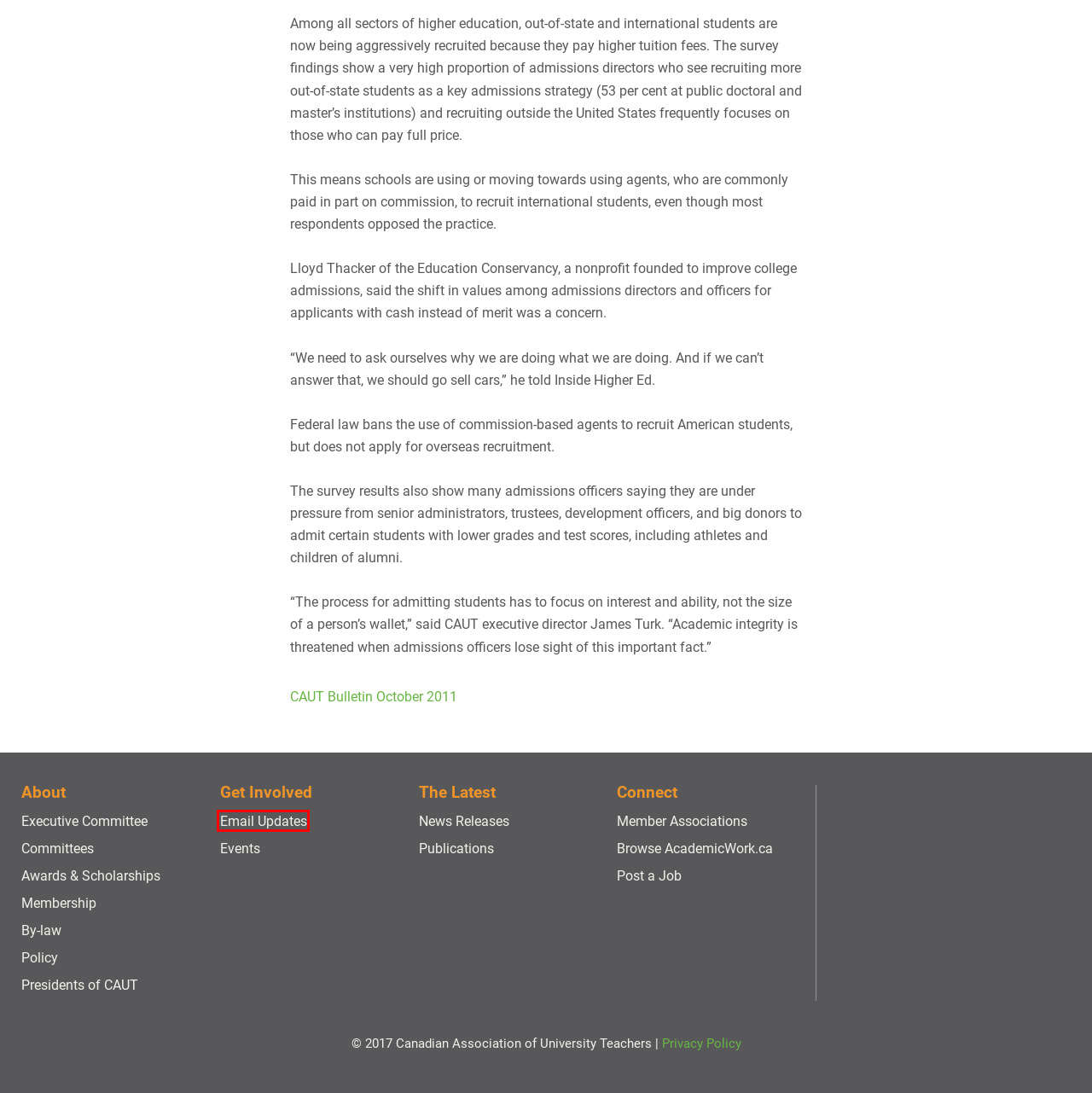Examine the screenshot of the webpage, noting the red bounding box around a UI element. Pick the webpage description that best matches the new page after the element in the red bounding box is clicked. Here are the candidates:
A. Contact Us | CAUT
B. Privacy Policy | CAUT
C. Awards & Scholarships | CAUT
D. Membership – Individual | CAUT
E. Almanac of Post-Secondary Education | CAUT
F. CAUT Presidents | CAUT
G. Email updates | CAUT
H. The Latest | CAUT

G